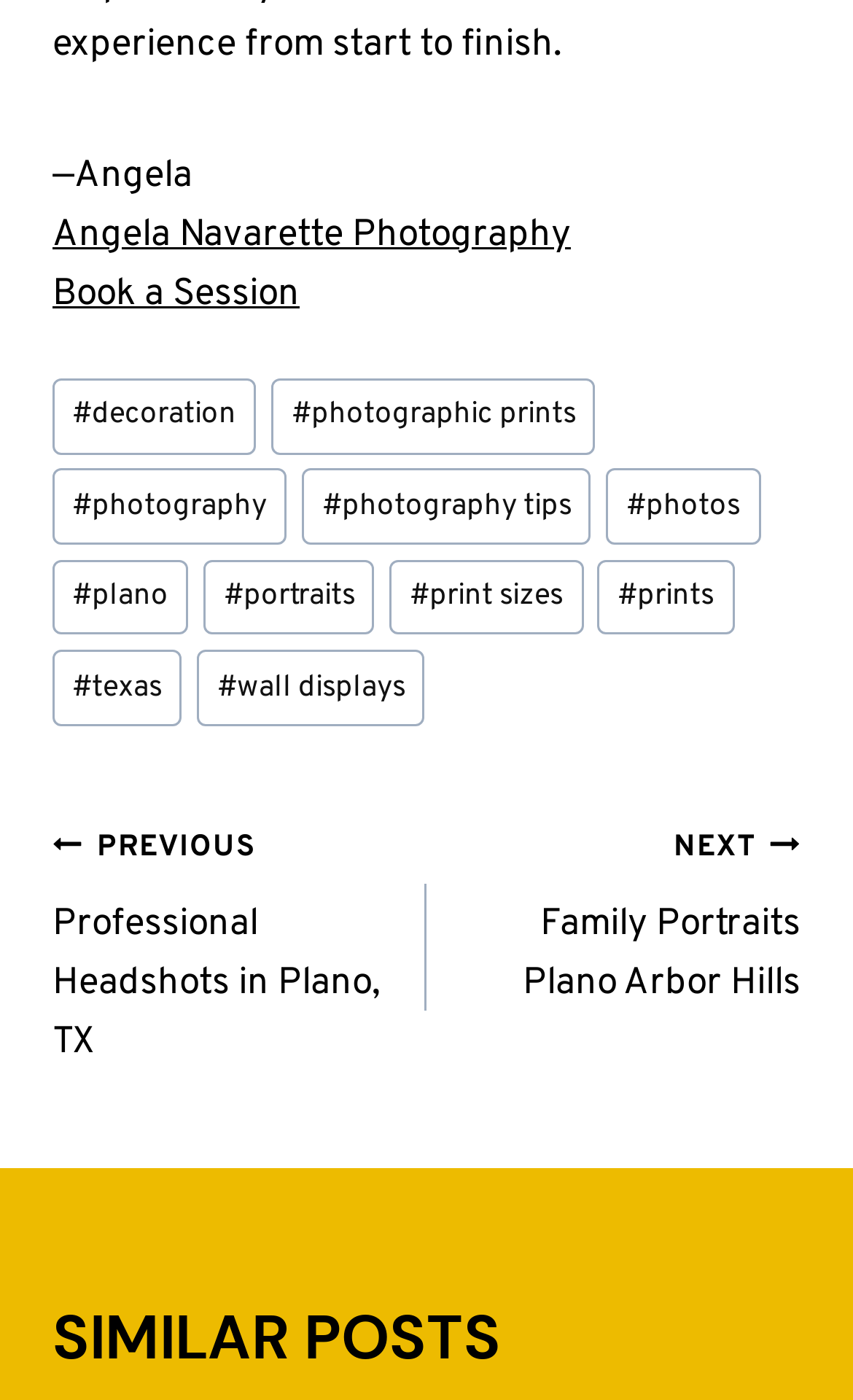Please answer the following question using a single word or phrase: 
What is the purpose of the 'Book a Session' link?

To book a photography session